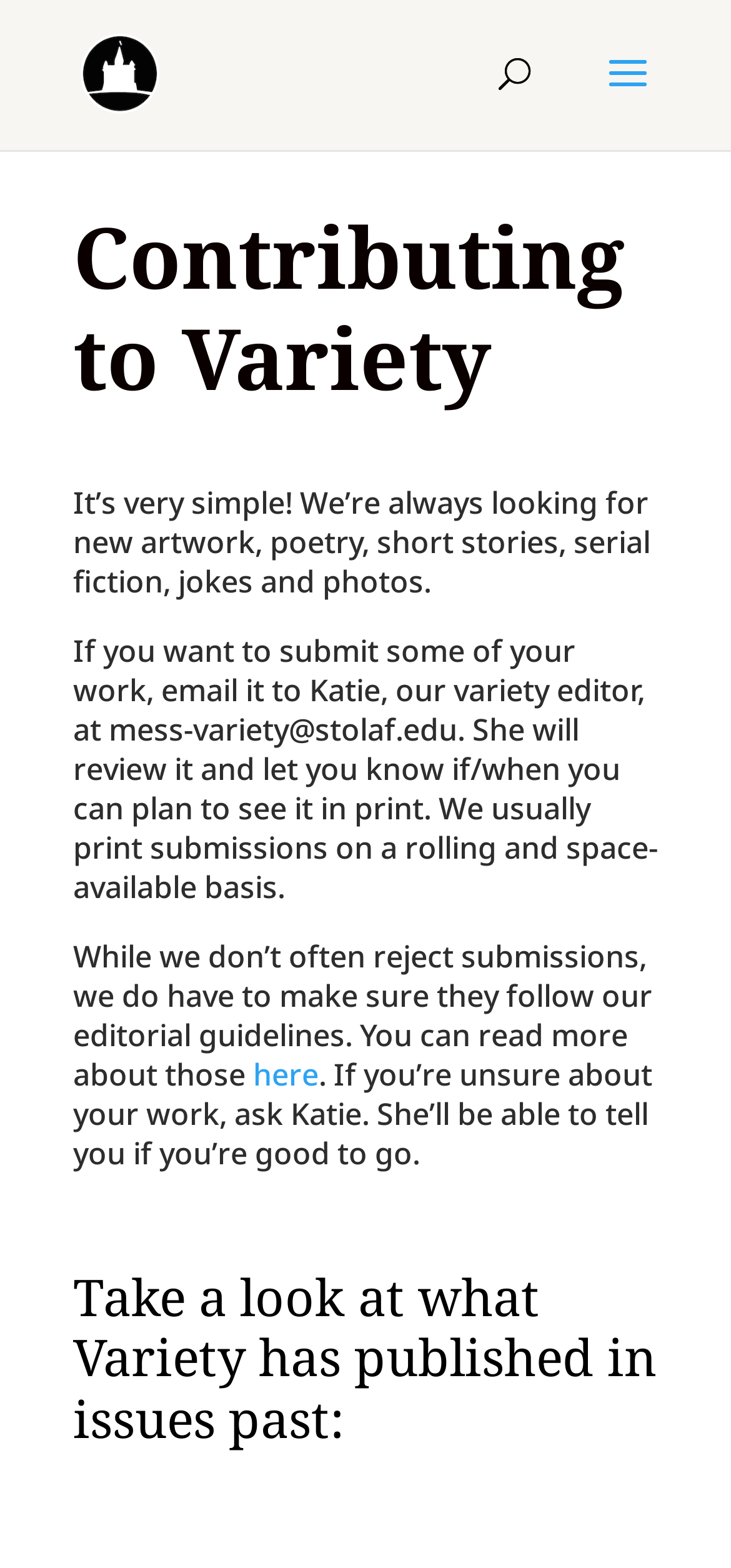Kindly respond to the following question with a single word or a brief phrase: 
What is the purpose of the webpage?

To submit artwork